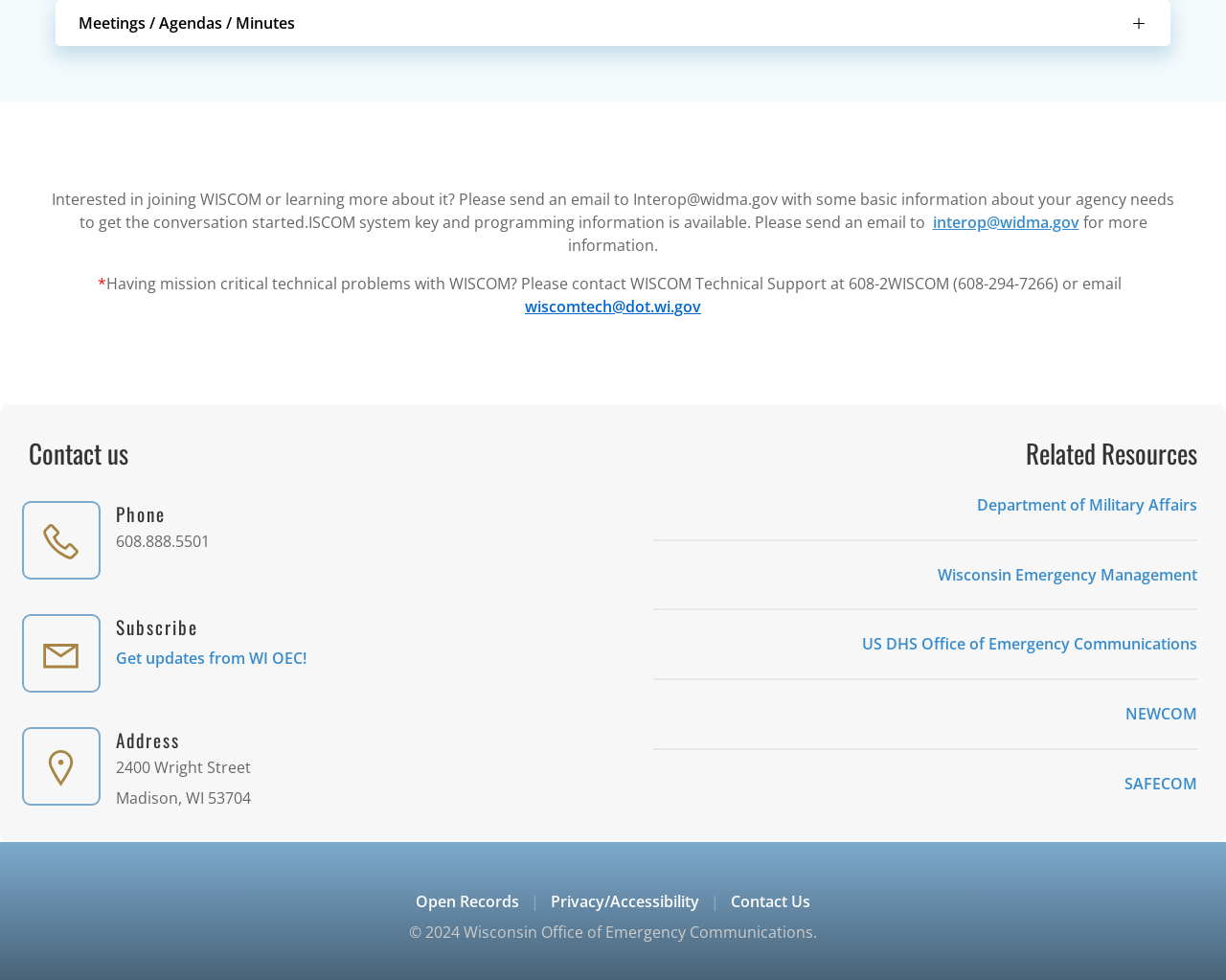Answer the question briefly using a single word or phrase: 
What is the phone number to contact WISCOM?

608.888.5501